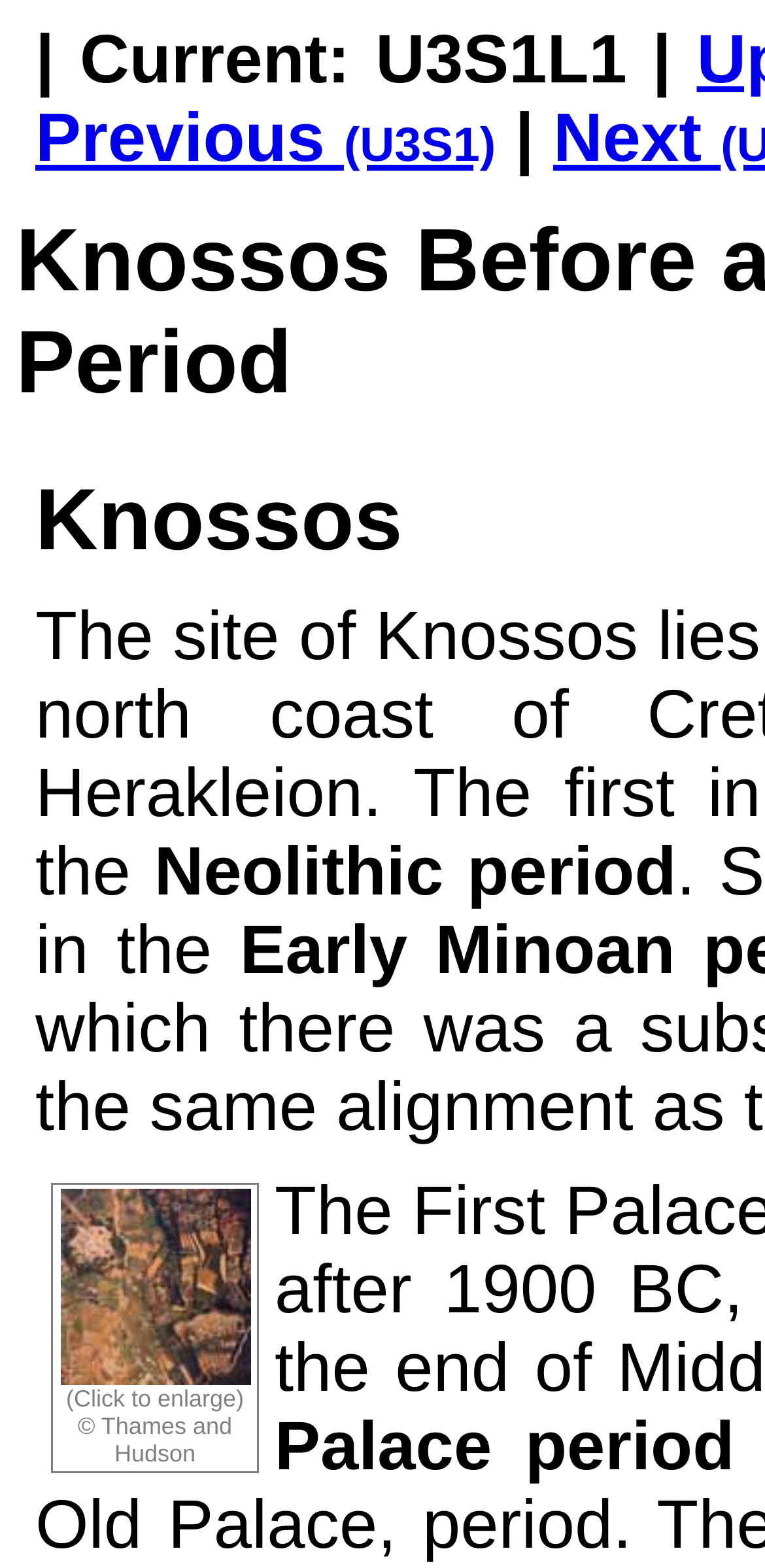Provide your answer to the question using just one word or phrase: What is the copyright holder of the aerial image?

Thames and Hudson